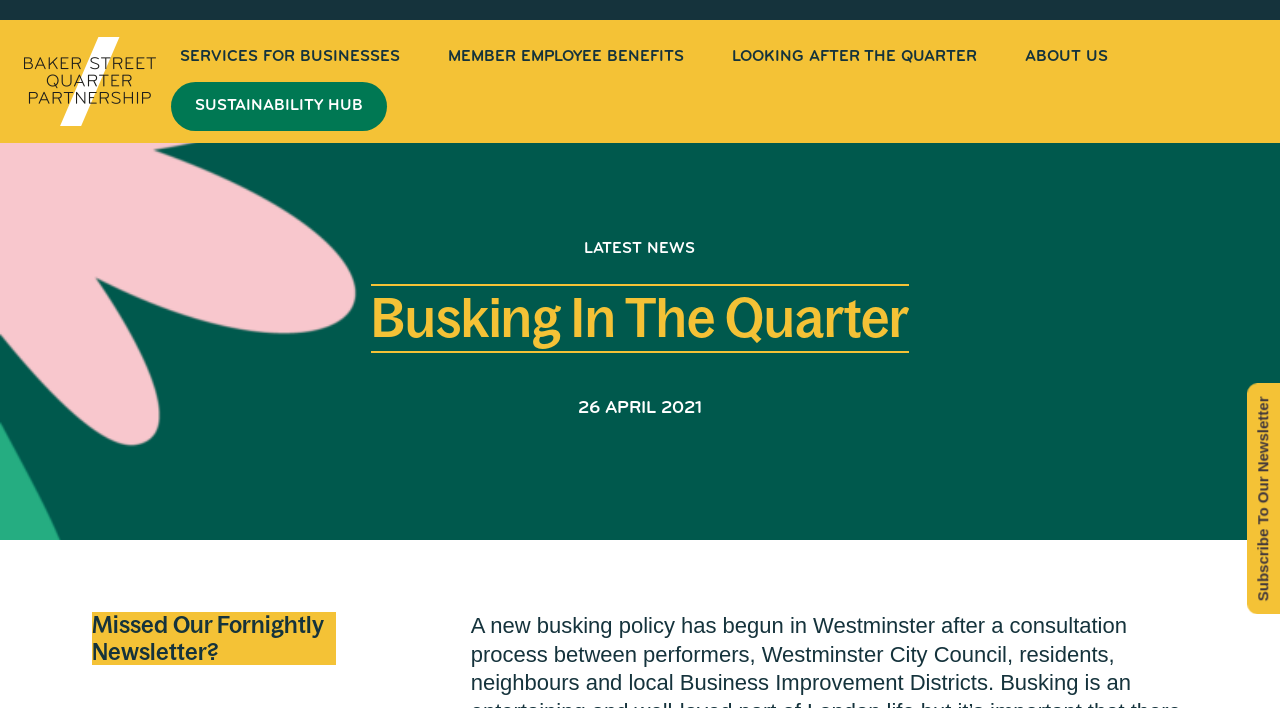Using the webpage screenshot, locate the HTML element that fits the following description and provide its bounding box: "Member Employee Benefits".

[0.331, 0.045, 0.553, 0.115]